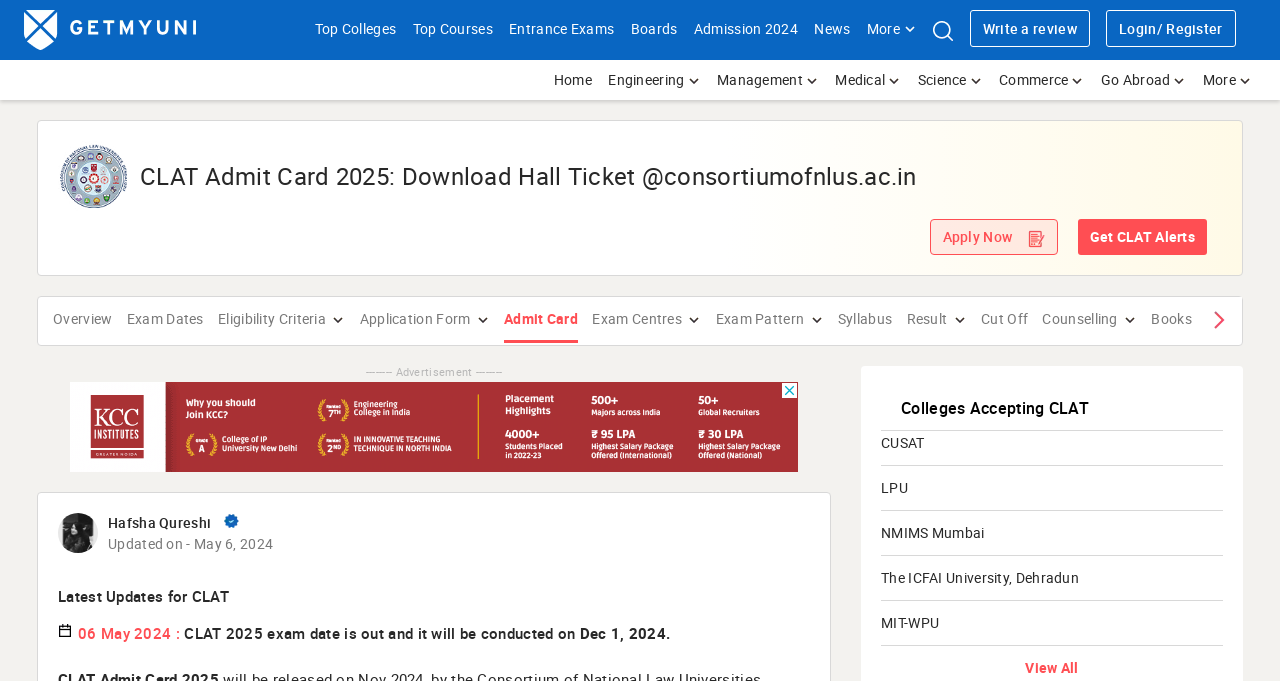Extract the text of the main heading from the webpage.

CLAT Admit Card 2025: Download Hall Ticket @consortiumofnlus.ac.in